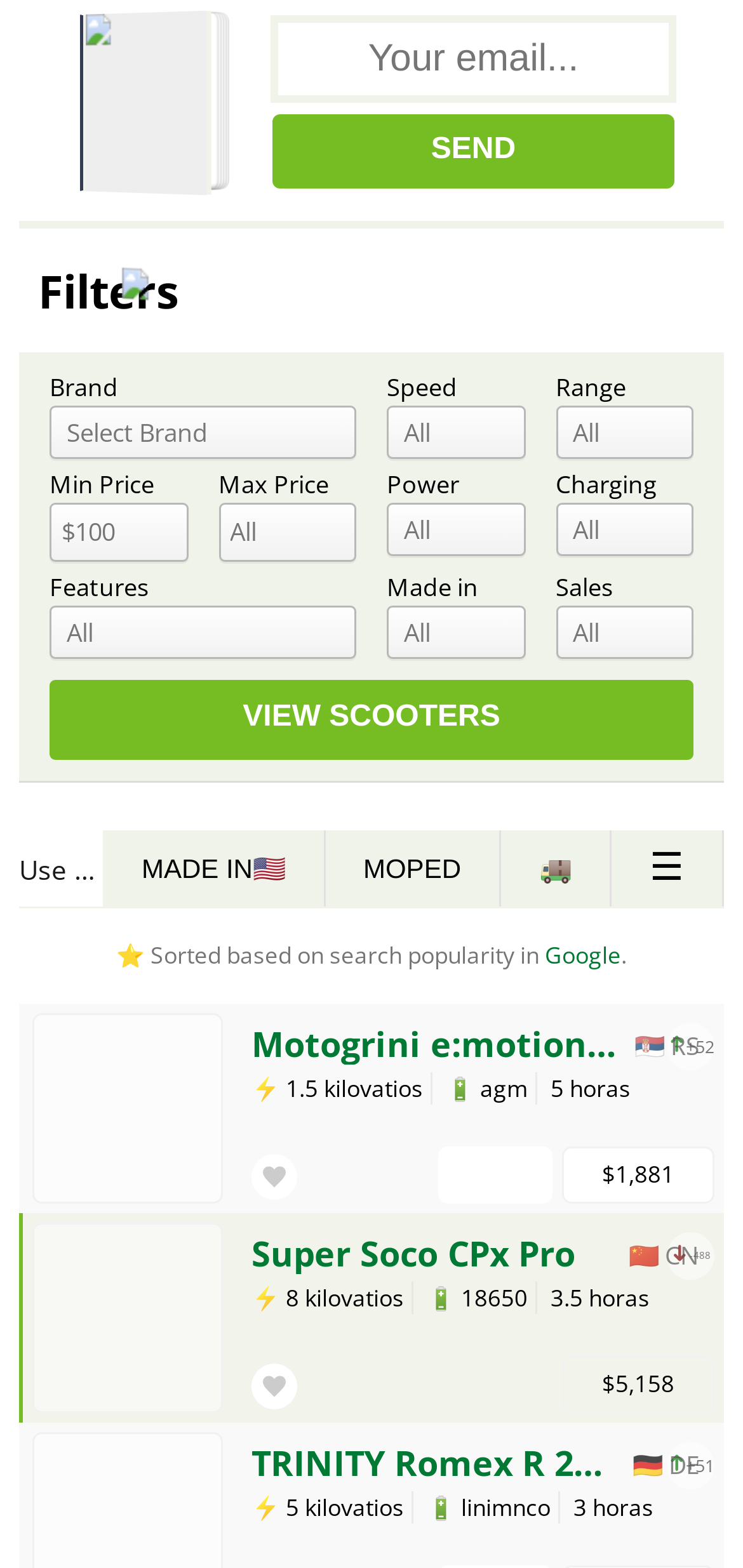Pinpoint the bounding box coordinates of the element you need to click to execute the following instruction: "Enter email address". The bounding box should be represented by four float numbers between 0 and 1, in the format [left, top, right, bottom].

[0.364, 0.009, 0.91, 0.065]